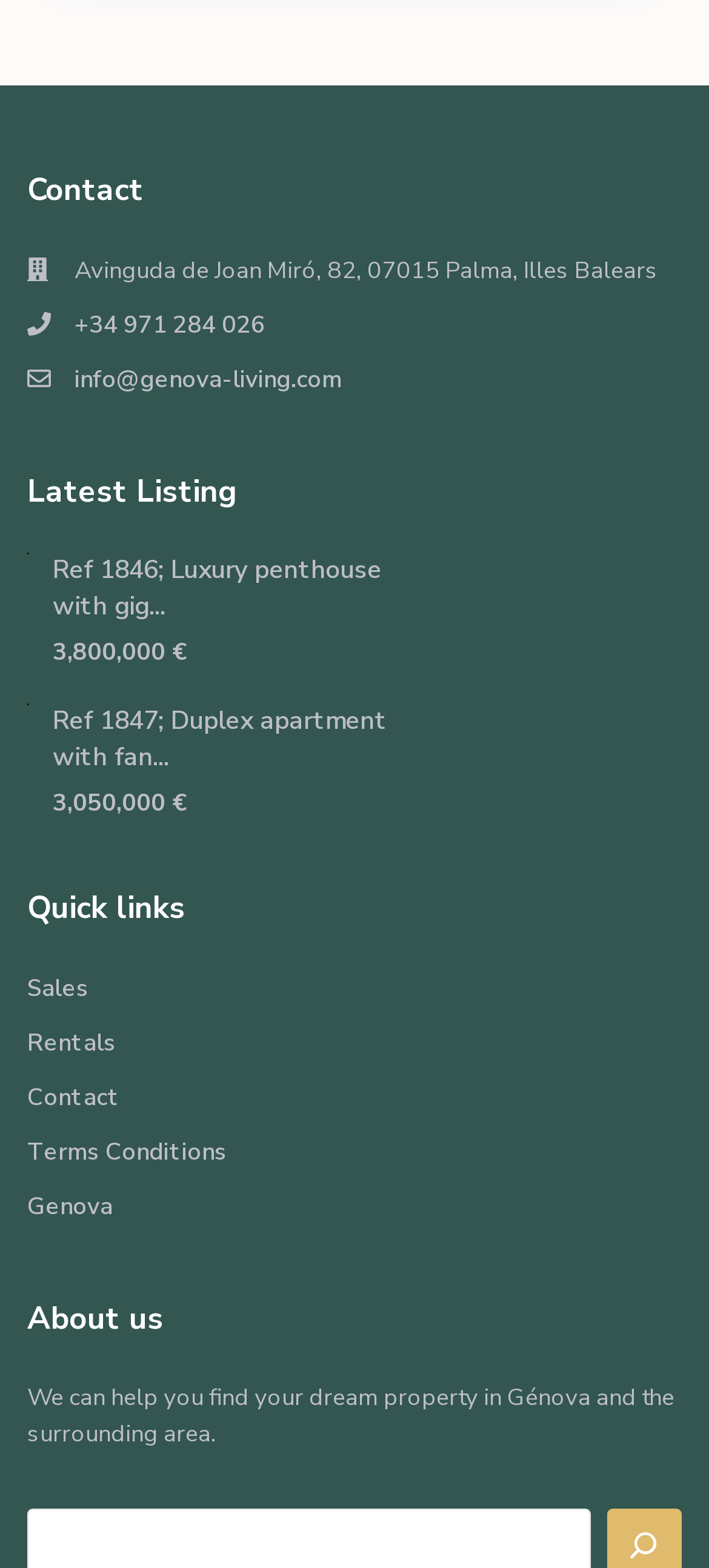Identify the bounding box coordinates of the specific part of the webpage to click to complete this instruction: "Explore latest listings".

[0.074, 0.352, 0.538, 0.397]